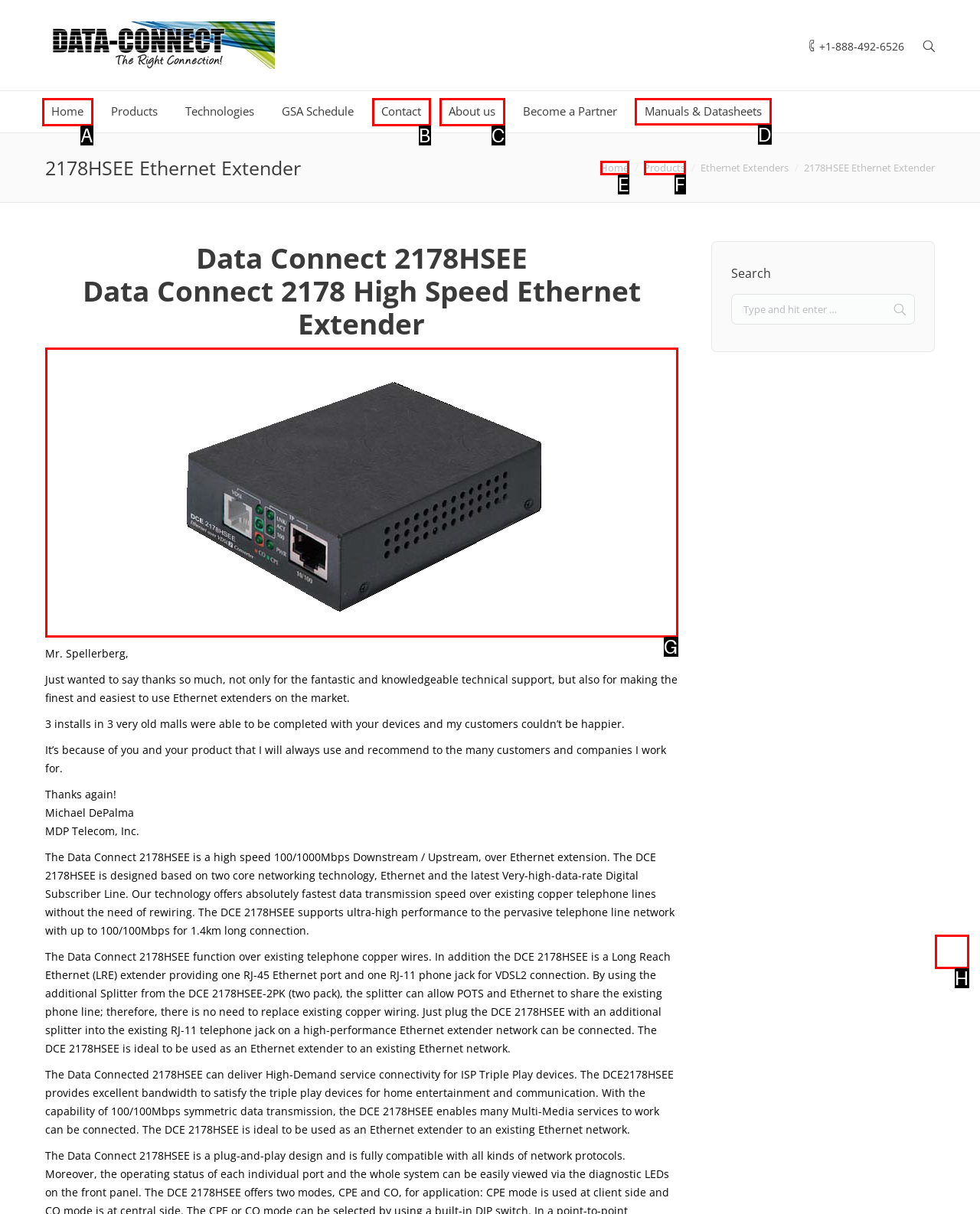Determine which element should be clicked for this task: Click the 'Manuals & Datasheets' link
Answer with the letter of the selected option.

D